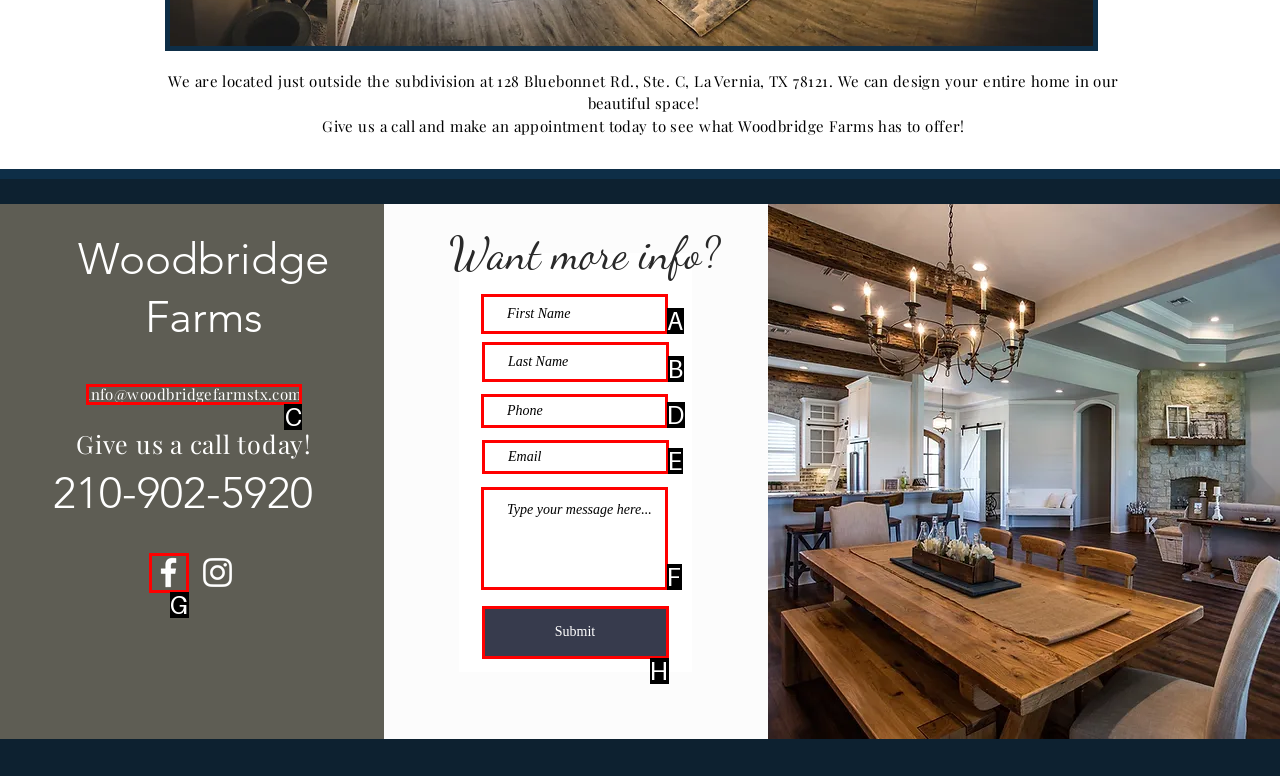Identify the HTML element I need to click to complete this task: Click the submit button Provide the option's letter from the available choices.

H